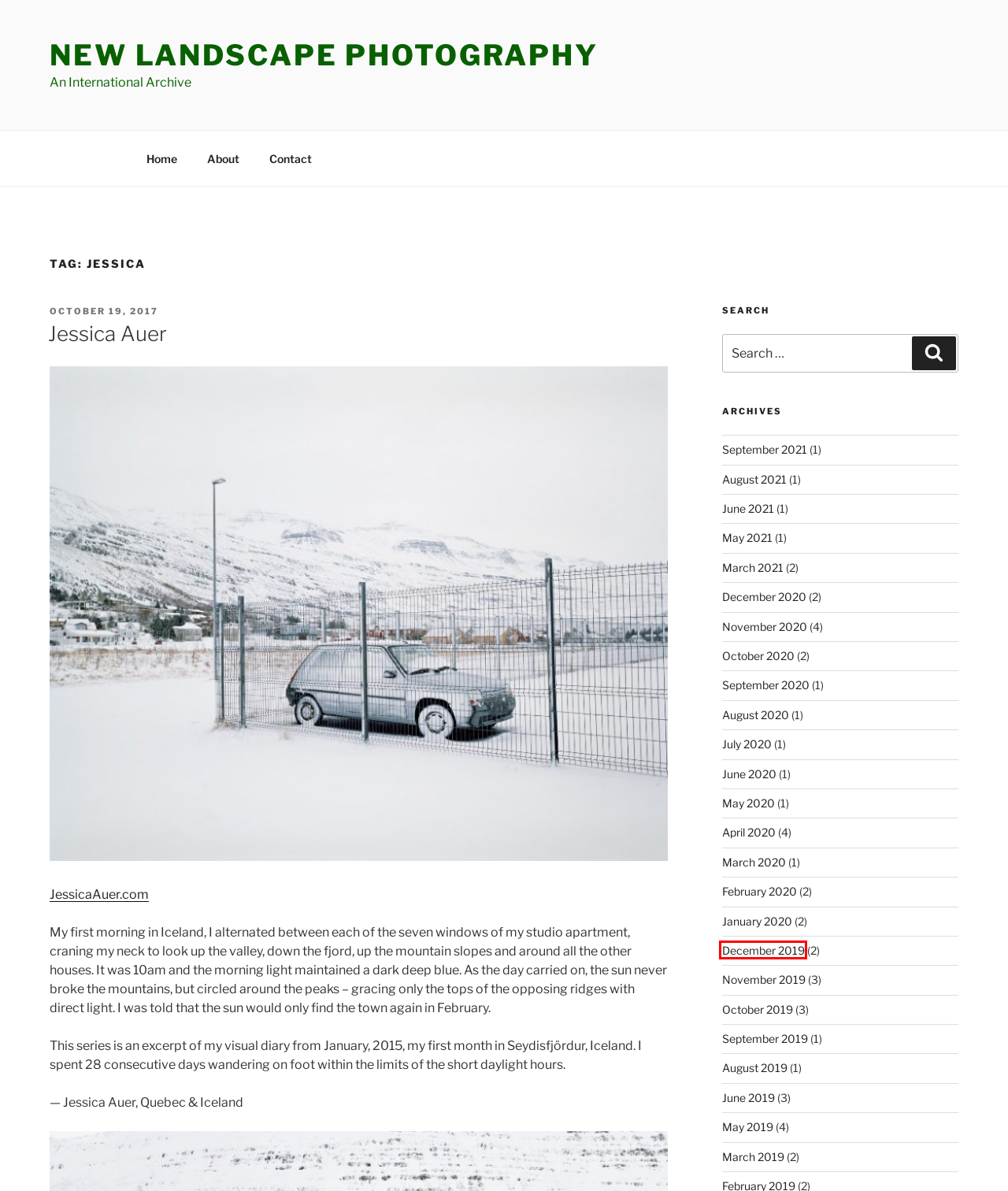Examine the screenshot of a webpage featuring a red bounding box and identify the best matching webpage description for the new page that results from clicking the element within the box. Here are the options:
A. June 2020 – New Landscape Photography
B. September 2021 – New Landscape Photography
C. January 2020 – New Landscape Photography
D. About – New Landscape Photography
E. June 2021 – New Landscape Photography
F. February 2020 – New Landscape Photography
G. November 2019 – New Landscape Photography
H. December 2019 – New Landscape Photography

H